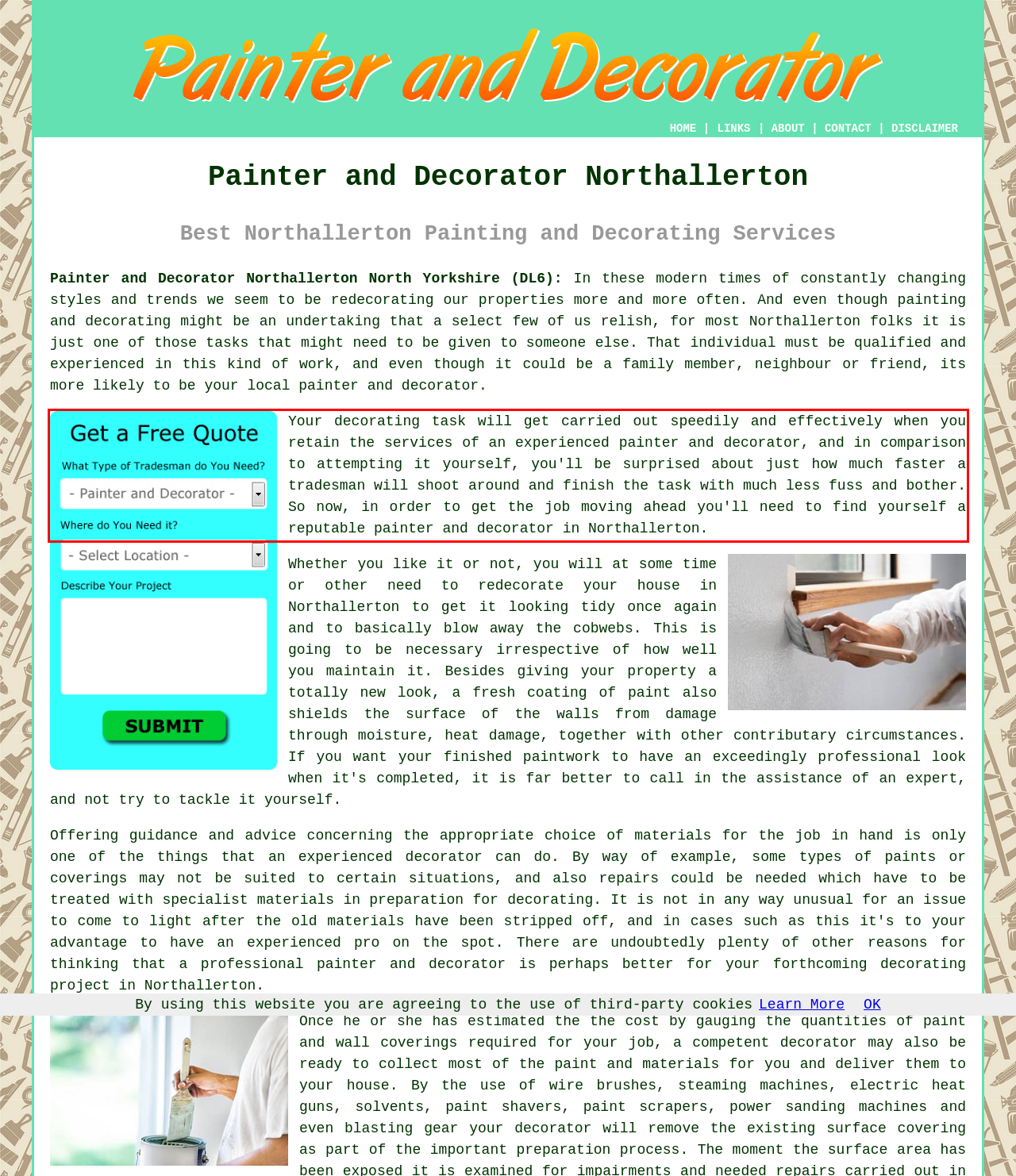Given a screenshot of a webpage, locate the red bounding box and extract the text it encloses.

Your decorating task will get carried out speedily and effectively when you retain the services of an experienced painter and decorator, and in comparison to attempting it yourself, you'll be surprised about just how much faster a tradesman will shoot around and finish the task with much less fuss and bother. So now, in order to get the job moving ahead you'll need to find yourself a reputable painter and decorator in Northallerton.